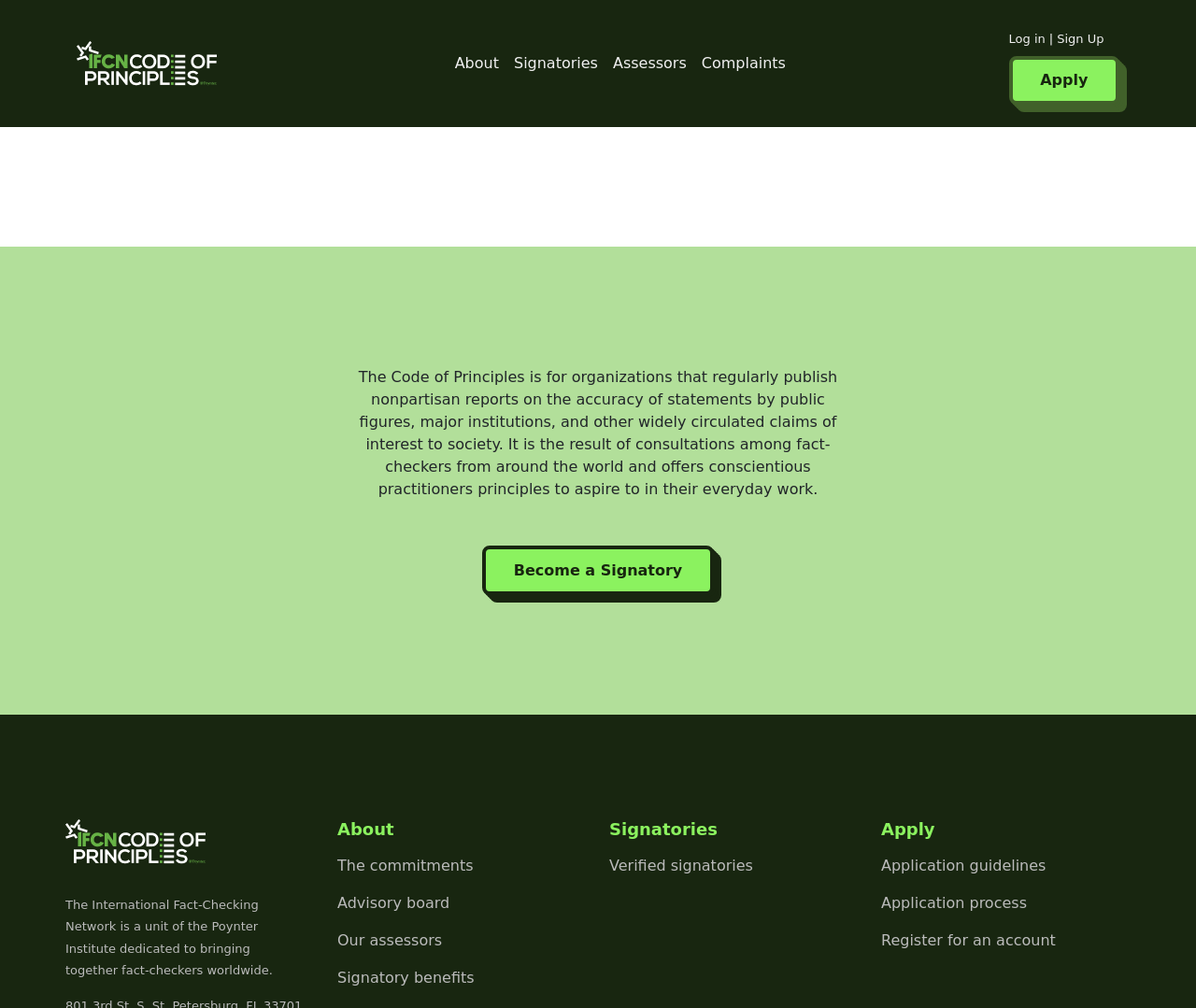Give a short answer to this question using one word or a phrase:
What can be found under the 'About' section?

Commitments, Advisory board, etc.